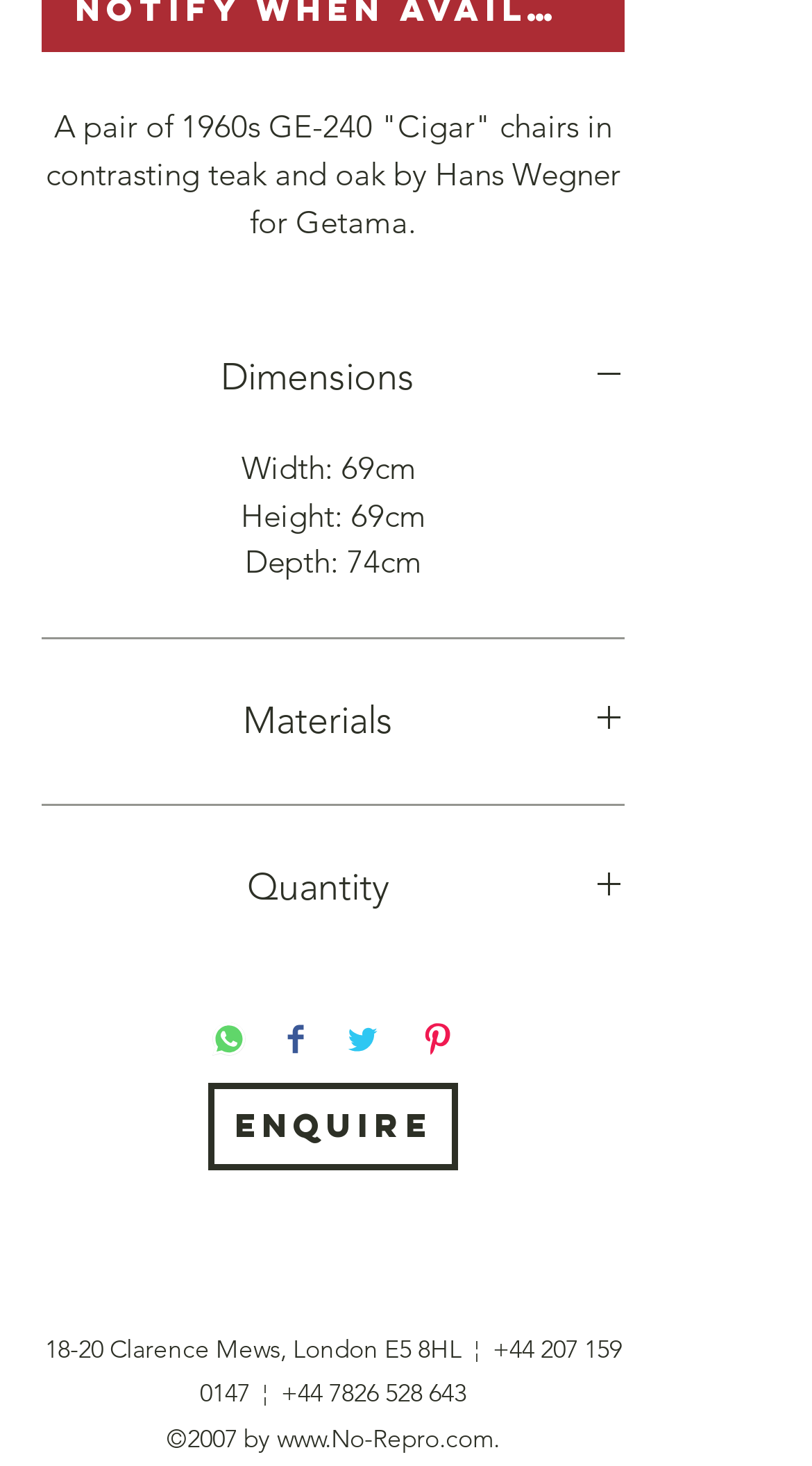Locate the bounding box for the described UI element: "Transfer". Ensure the coordinates are four float numbers between 0 and 1, formatted as [left, top, right, bottom].

None